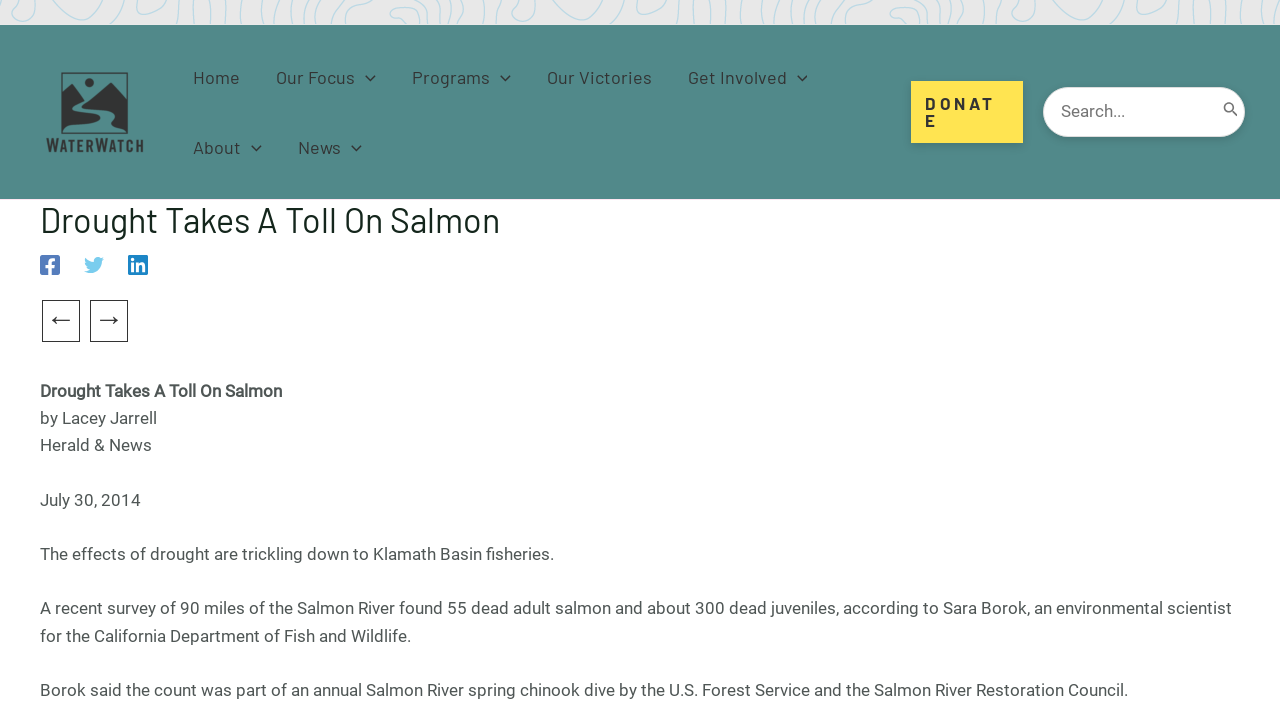Respond with a single word or short phrase to the following question: 
What is the title of the article?

Drought Takes A Toll On Salmon